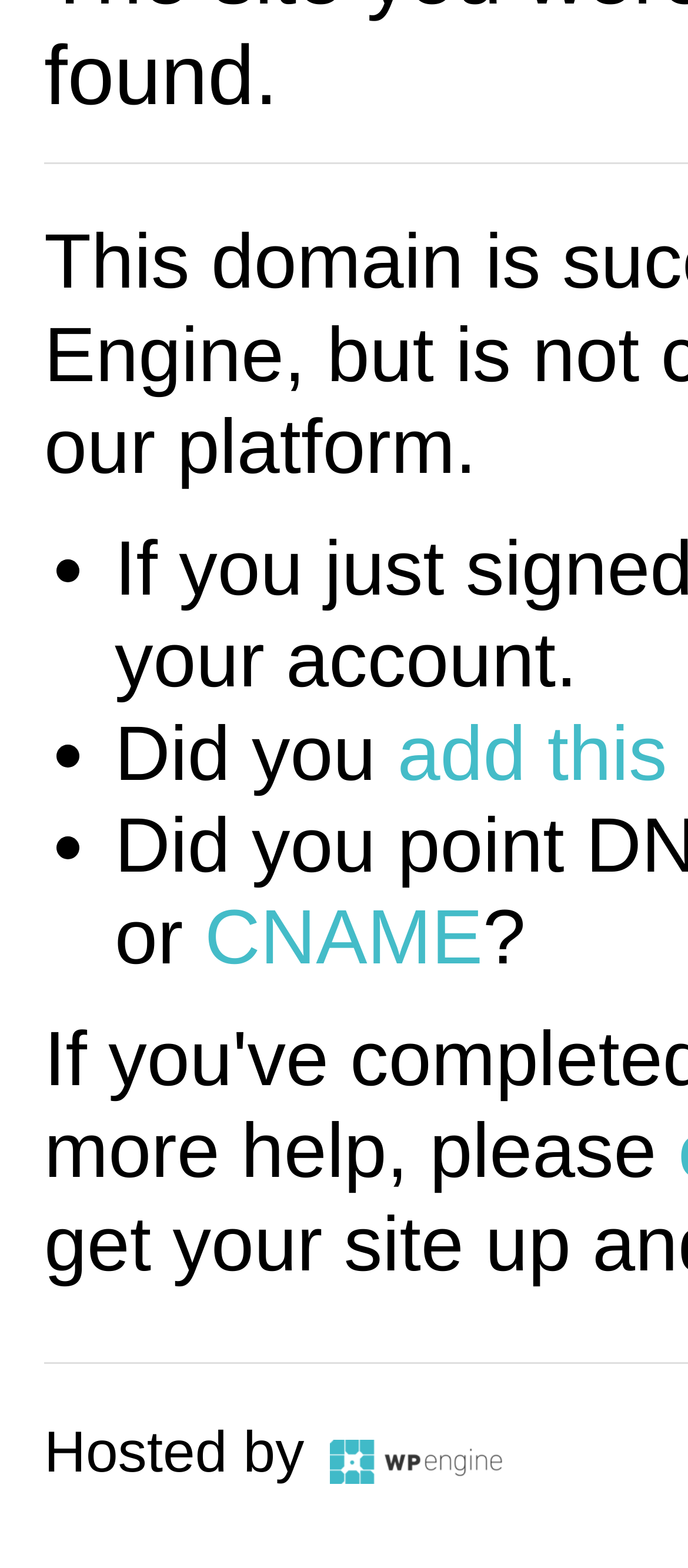Show the bounding box coordinates for the HTML element described as: "parent_node: Hosted by".

[0.466, 0.926, 0.73, 0.942]